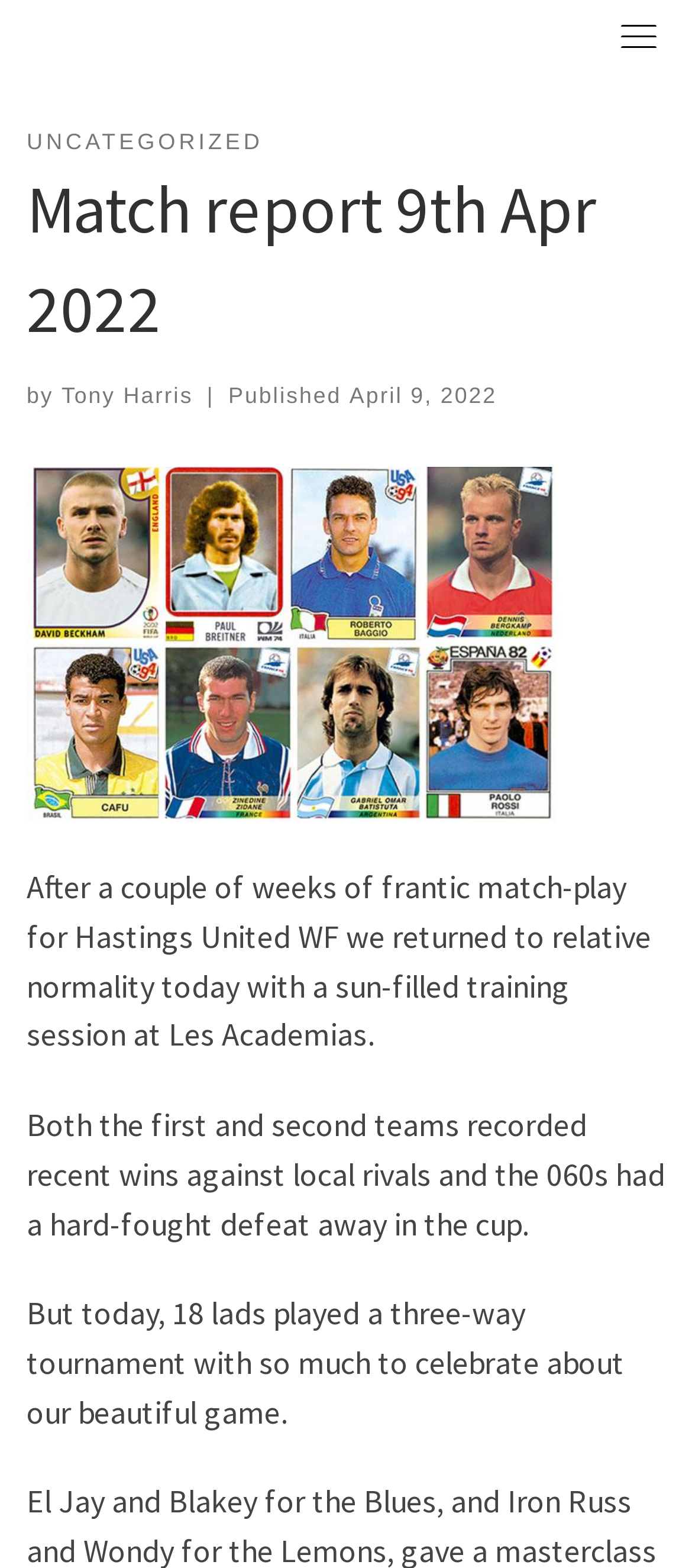What was the date of the match?
Using the screenshot, give a one-word or short phrase answer.

April 9, 2022